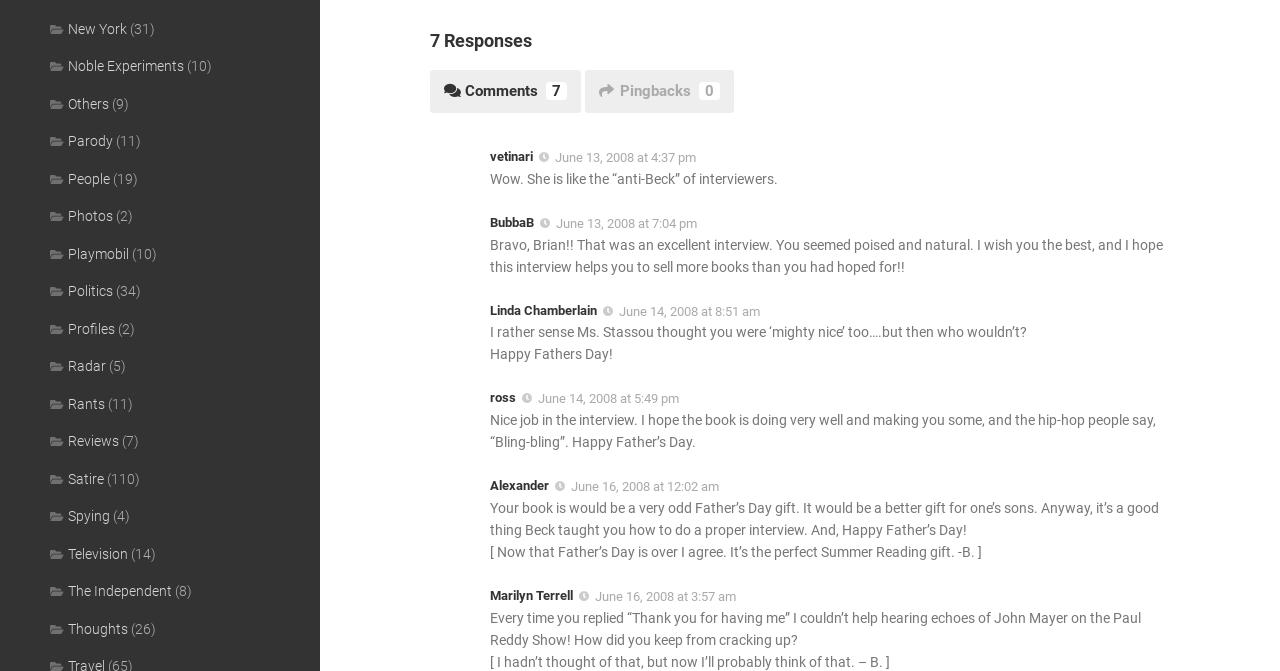Extract the bounding box coordinates of the UI element described: "Marilyn Terrell". Provide the coordinates in the format [left, top, right, bottom] with values ranging from 0 to 1.

[0.383, 0.876, 0.448, 0.899]